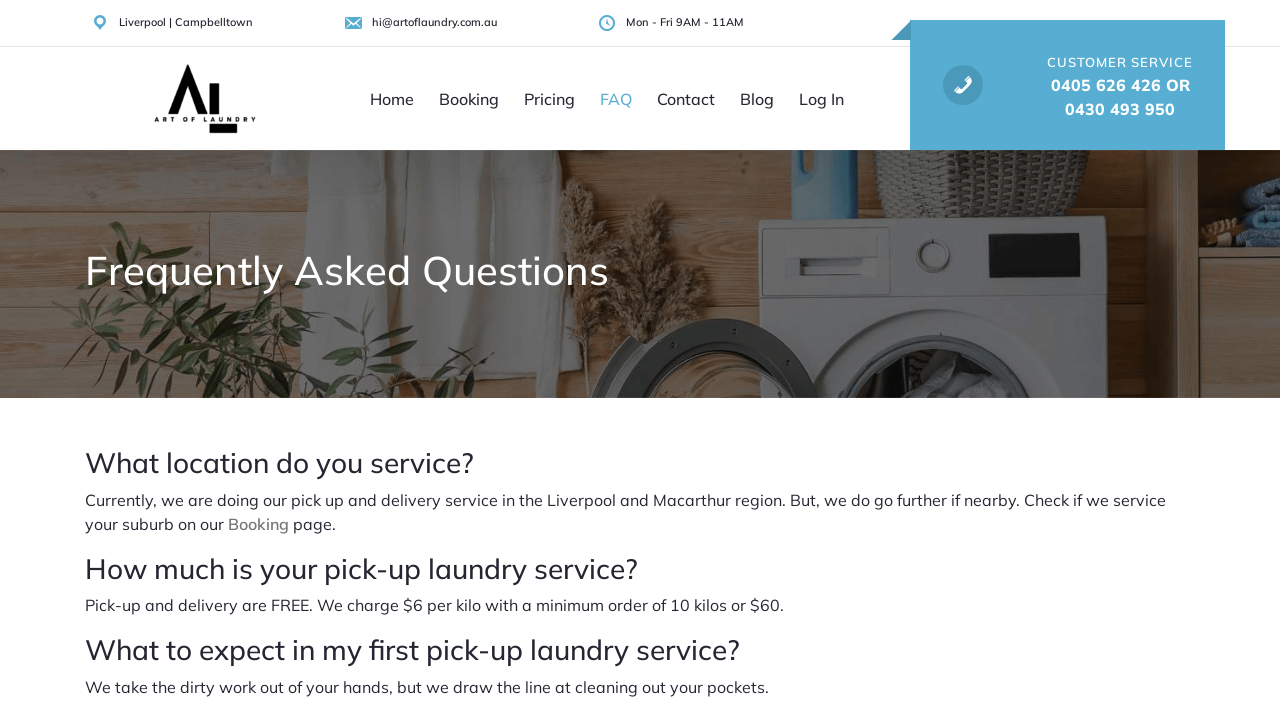Pinpoint the bounding box coordinates of the area that should be clicked to complete the following instruction: "Click on the 'Art Of Laundry' logo". The coordinates must be given as four float numbers between 0 and 1, i.e., [left, top, right, bottom].

[0.066, 0.107, 0.254, 0.16]